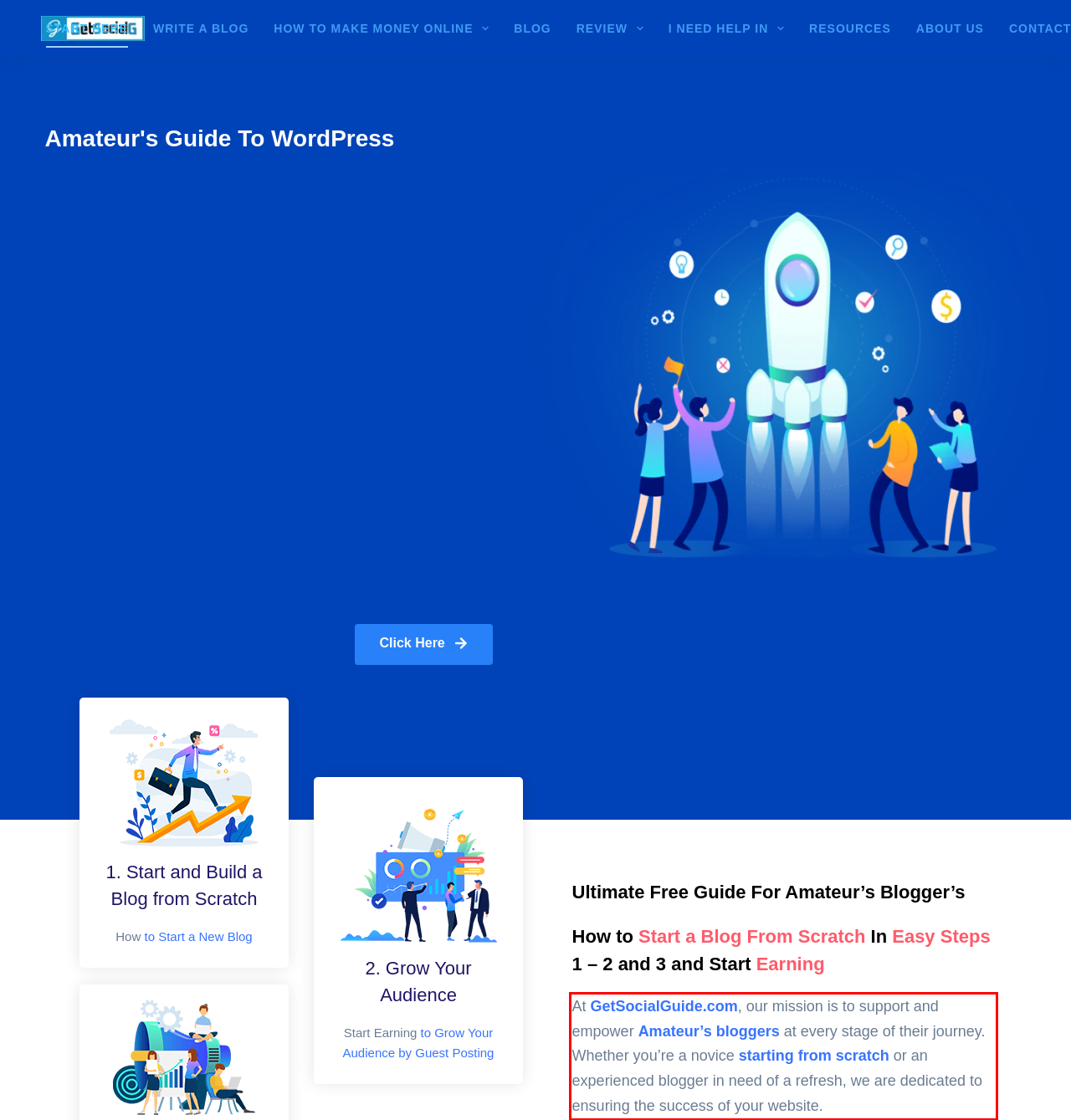Given the screenshot of the webpage, identify the red bounding box, and recognize the text content inside that red bounding box.

At GetSocialGuide.com, our mission is to support and empower Amateur’s bloggers at every stage of their journey. Whether you’re a novice starting from scratch or an experienced blogger in need of a refresh, we are dedicated to ensuring the success of your website.